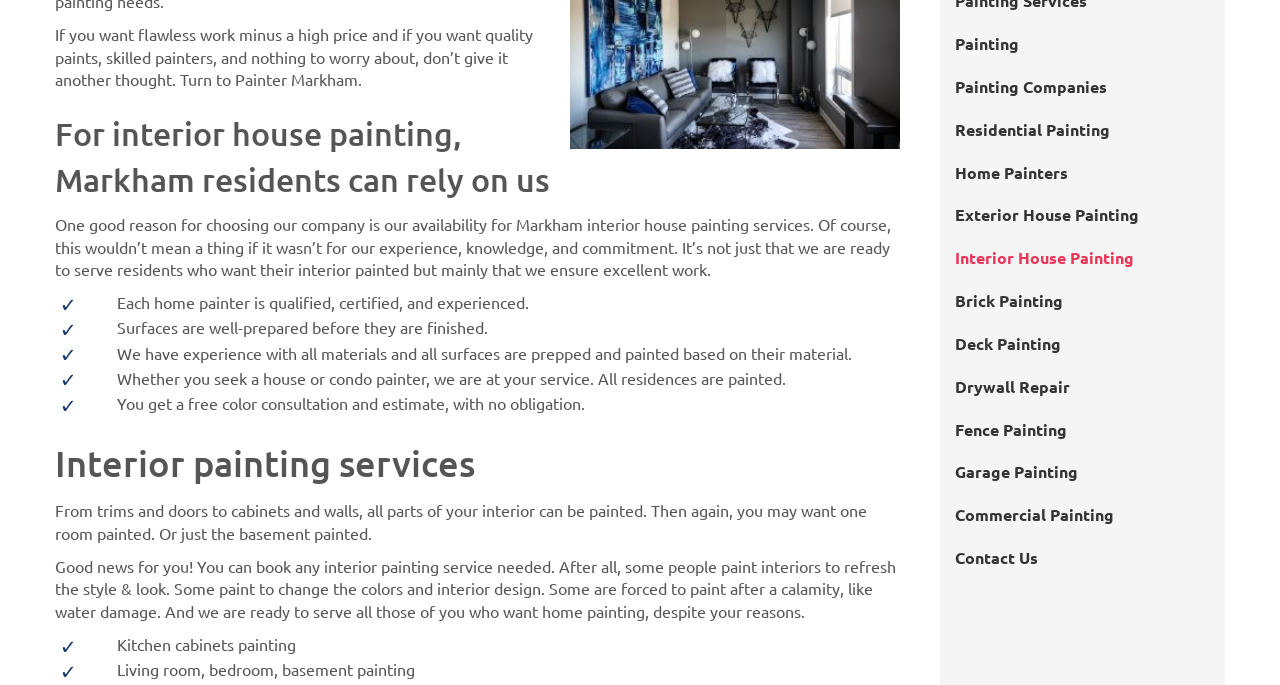Pinpoint the bounding box coordinates of the element that must be clicked to accomplish the following instruction: "Click on 'Painting'". The coordinates should be in the format of four float numbers between 0 and 1, i.e., [left, top, right, bottom].

[0.734, 0.034, 0.808, 0.096]